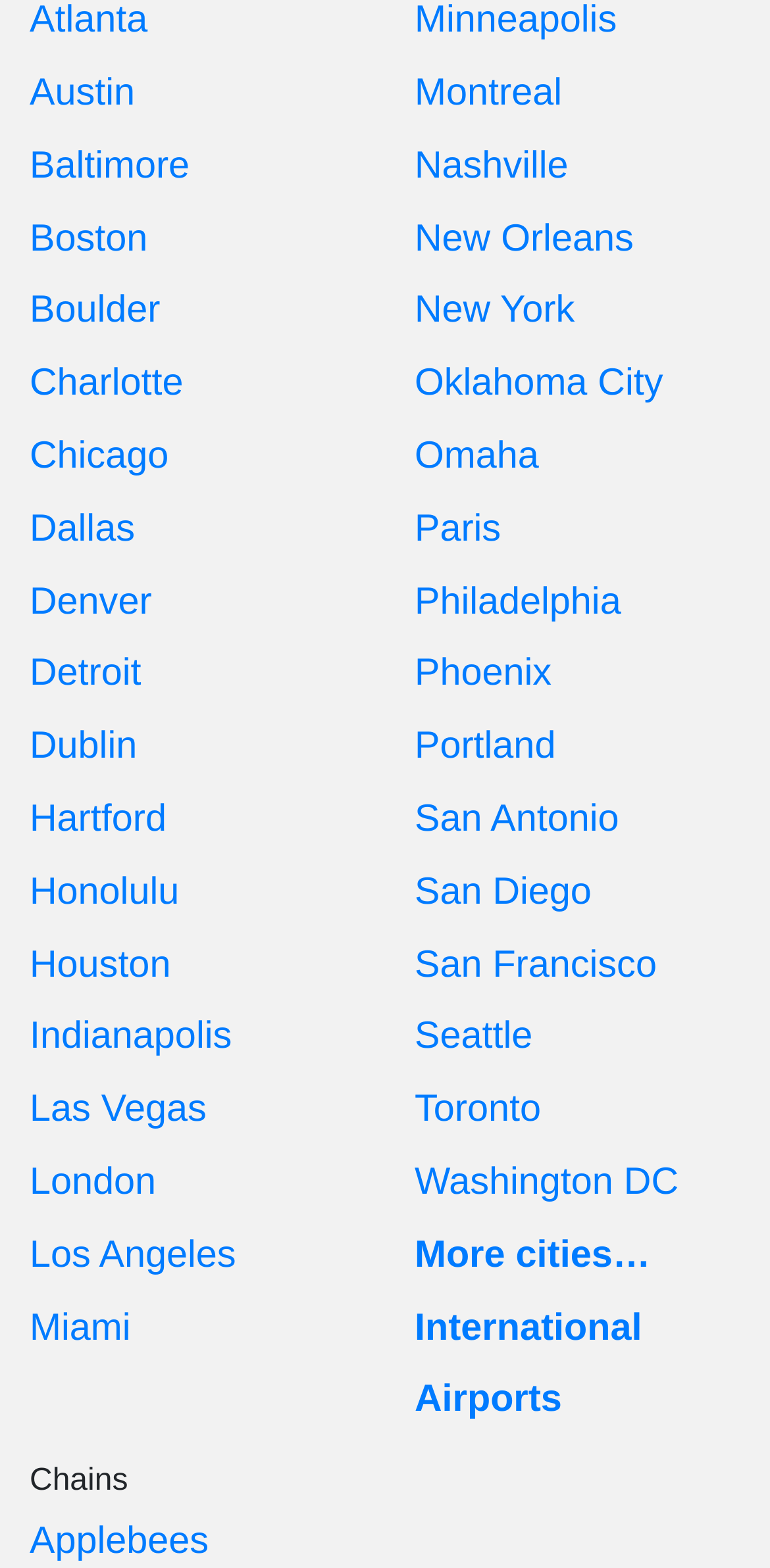Please give the bounding box coordinates of the area that should be clicked to fulfill the following instruction: "Explore International". The coordinates should be in the format of four float numbers from 0 to 1, i.e., [left, top, right, bottom].

[0.538, 0.834, 0.834, 0.86]